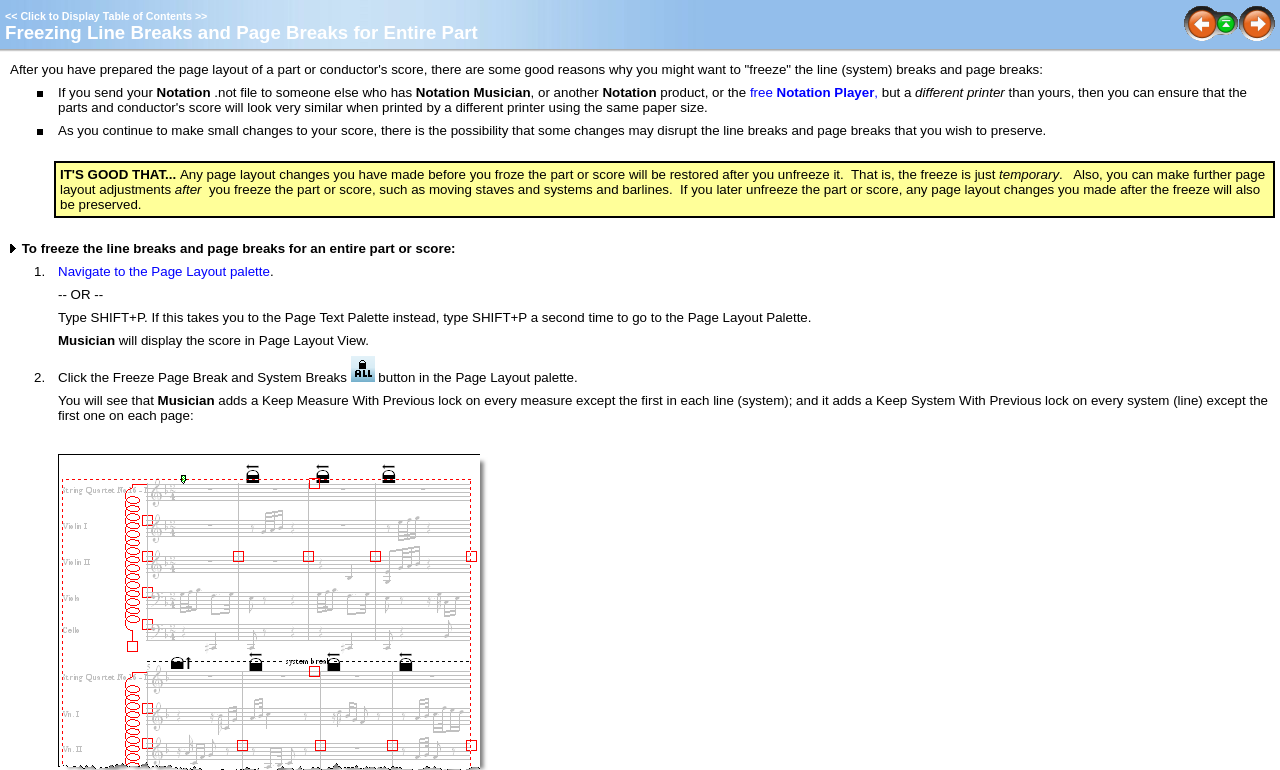Using the provided element description: "alt="Previous page" name="prev"", identify the bounding box coordinates. The coordinates should be four floats between 0 and 1 in the order [left, top, right, bottom].

[0.925, 0.038, 0.951, 0.057]